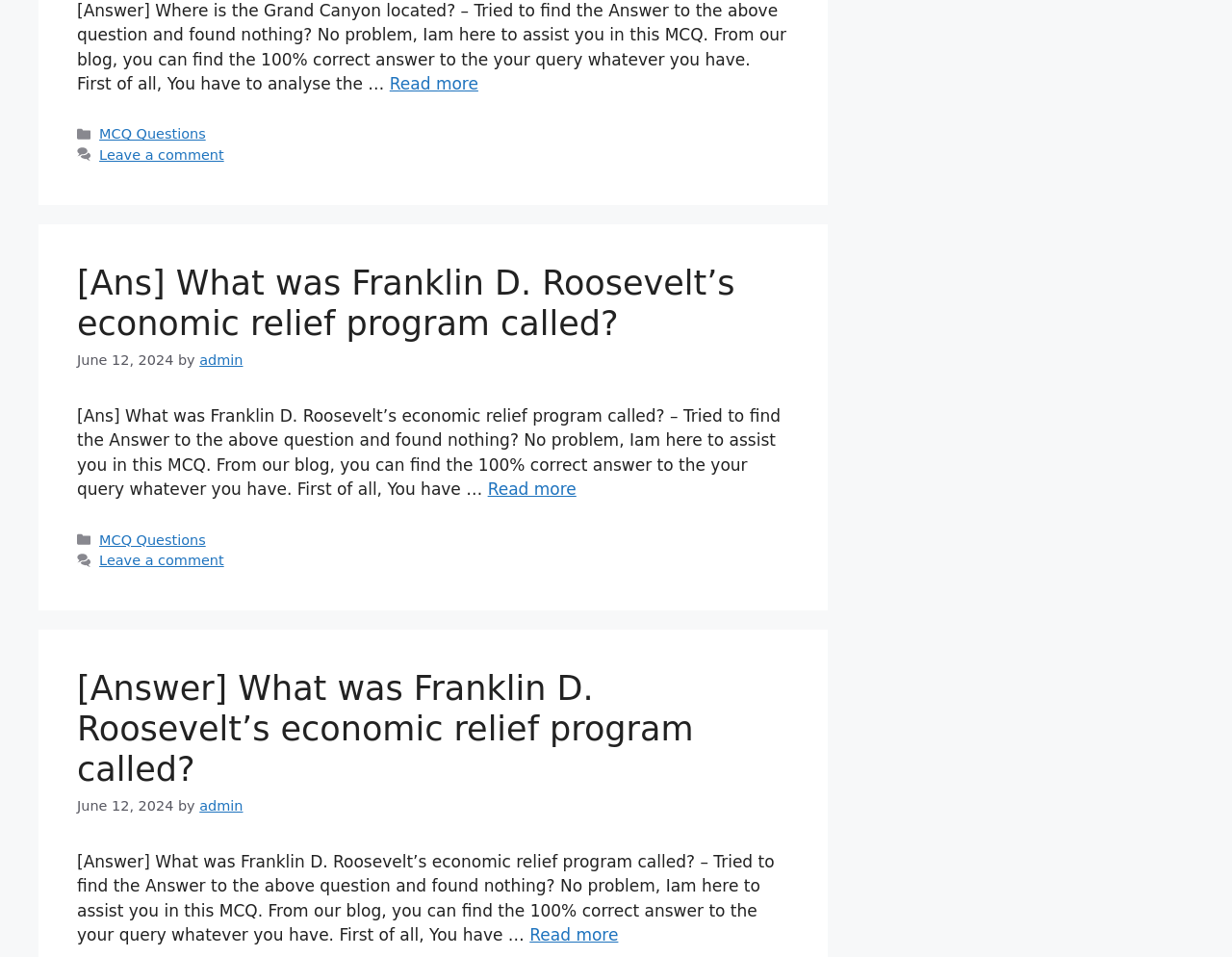What is the topic of the first question in the first article?
Please look at the screenshot and answer using one word or phrase.

Grand Canyon location